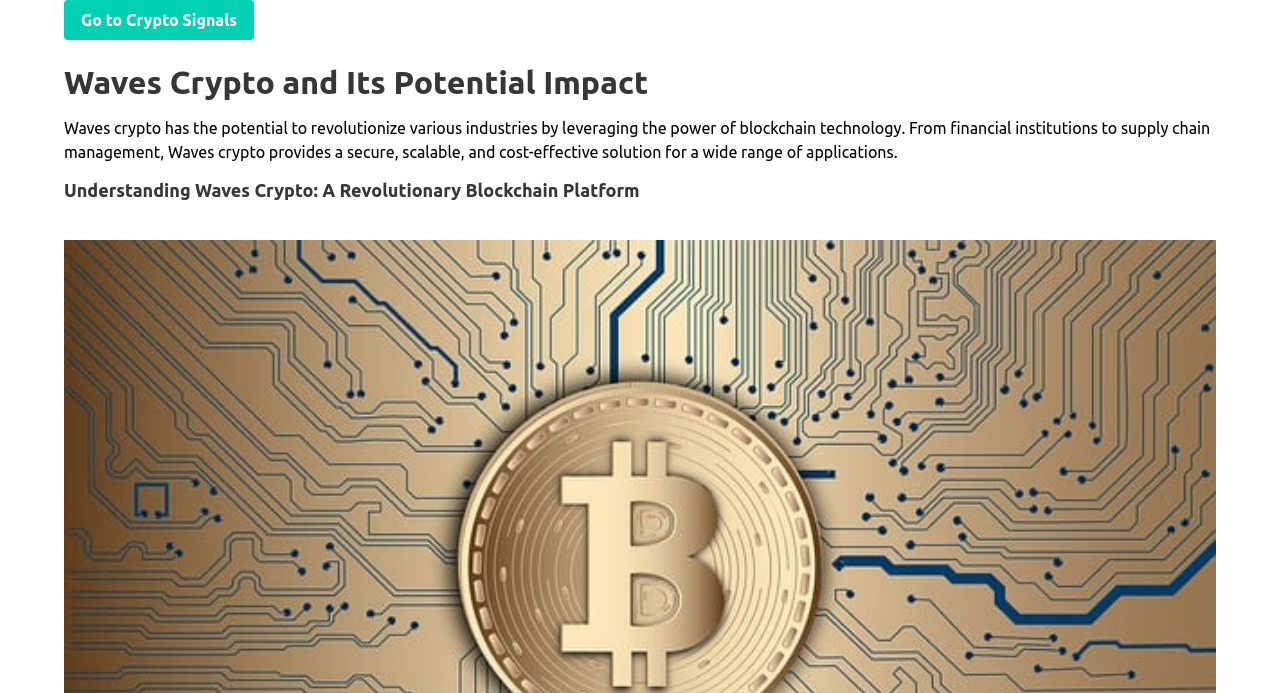Determine the bounding box for the described UI element: "Go to Crypto Signals".

[0.05, 0.0, 0.198, 0.058]